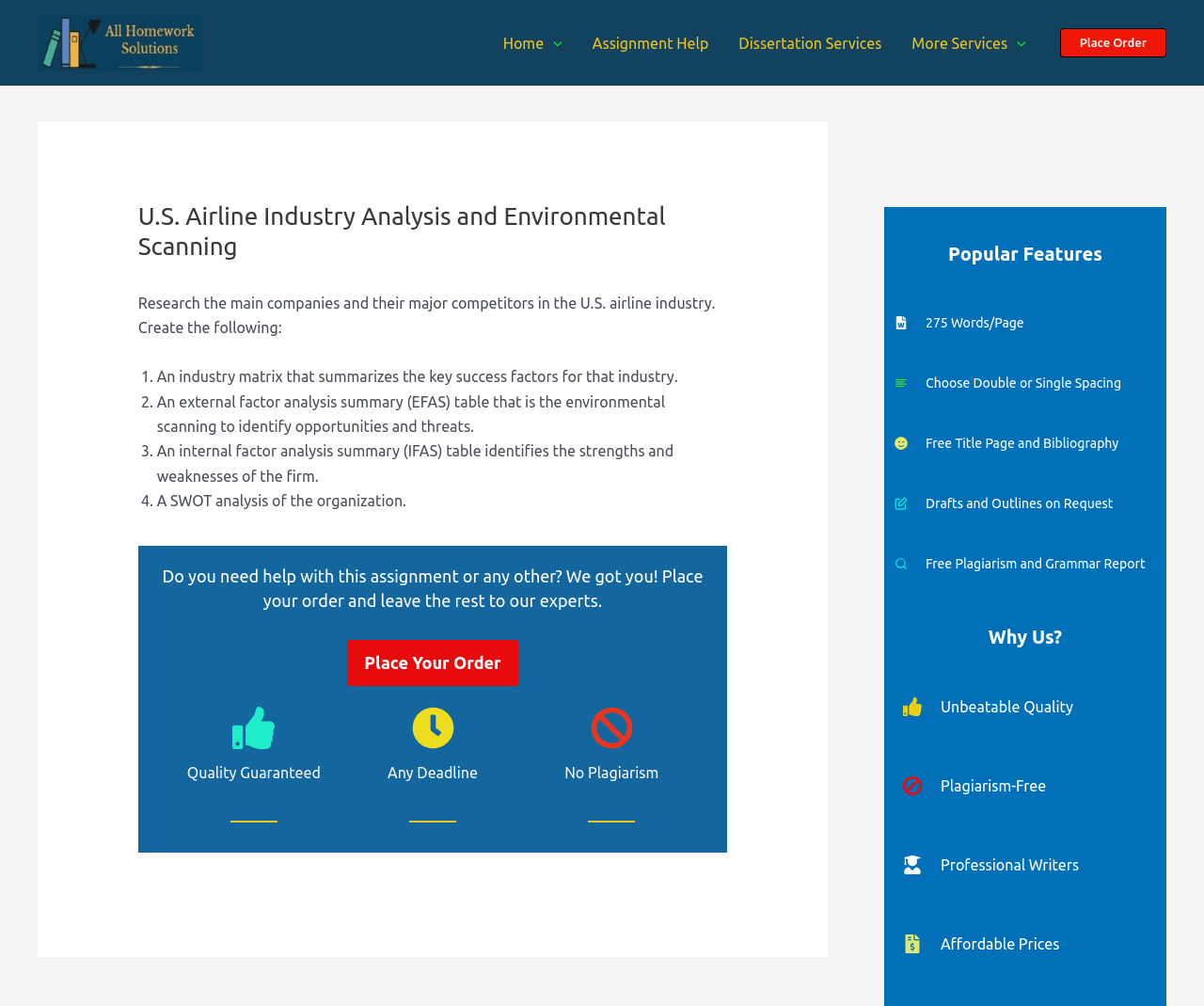Locate the bounding box coordinates of the element to click to perform the following action: 'Click on the 'Place Your Order' link'. The coordinates should be given as four float values between 0 and 1, in the form of [left, top, right, bottom].

[0.289, 0.636, 0.43, 0.682]